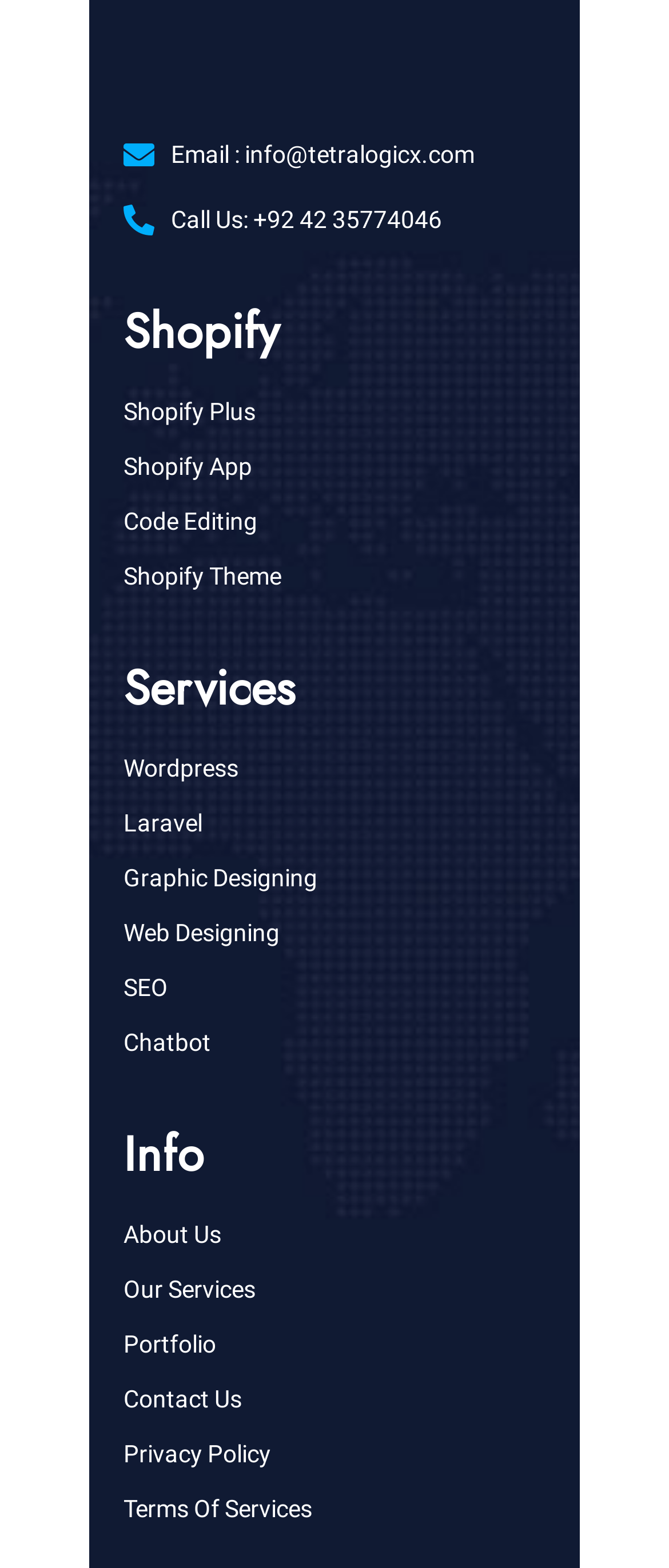How many links are under the 'Shopify' category?
Please use the image to deliver a detailed and complete answer.

The number of links under the 'Shopify' category can be counted by looking at the links listed under the 'Shopify' heading, which are 'Shopify', 'Shopify Plus', 'Shopify App', 'Code Editing', and 'Shopify Theme'.